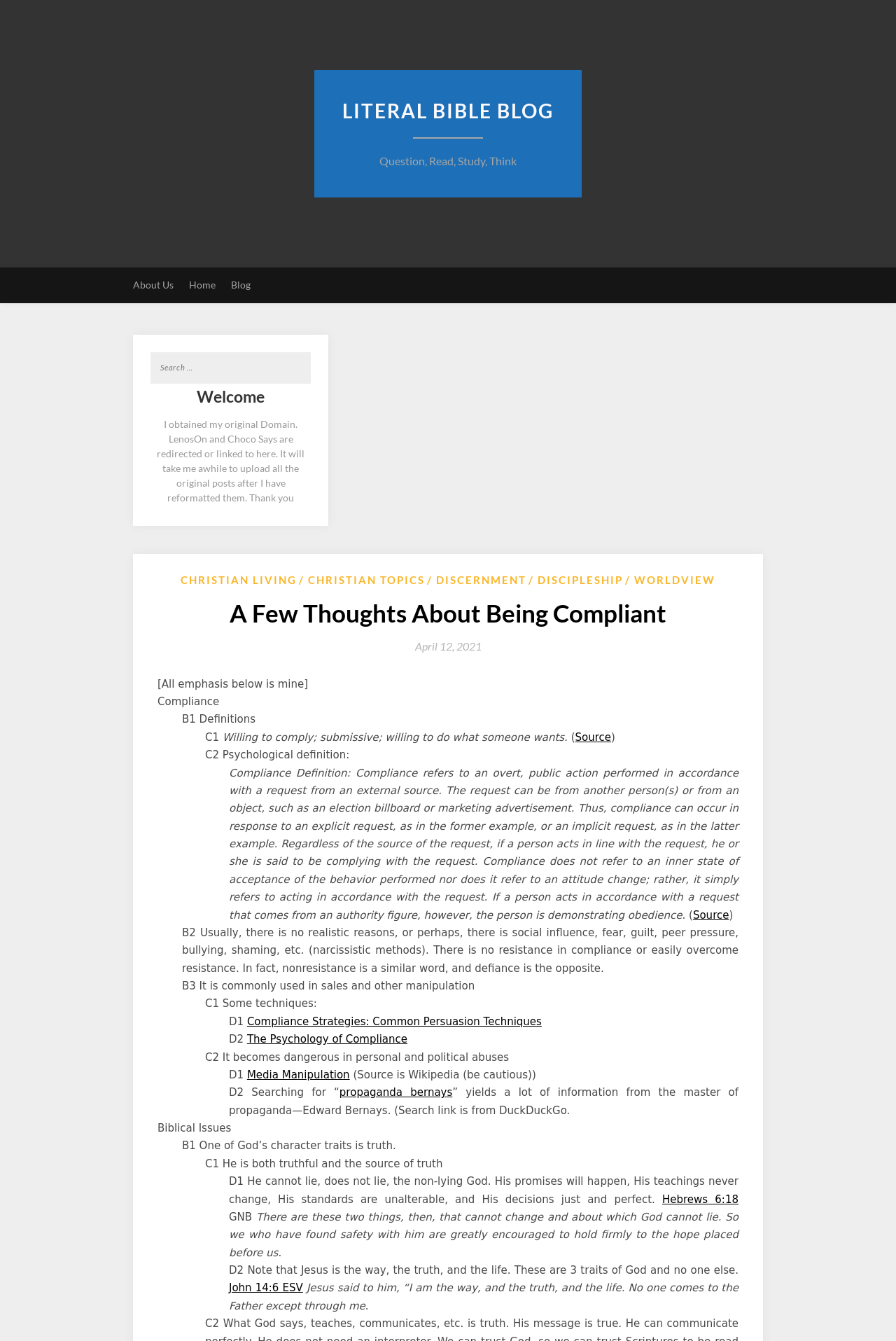From the image, can you give a detailed response to the question below:
What is one of God's character traits?

I learned that one of God's character traits is truth by reading the section 'Biblical Issues' which states 'One of God’s character traits is truth.'.